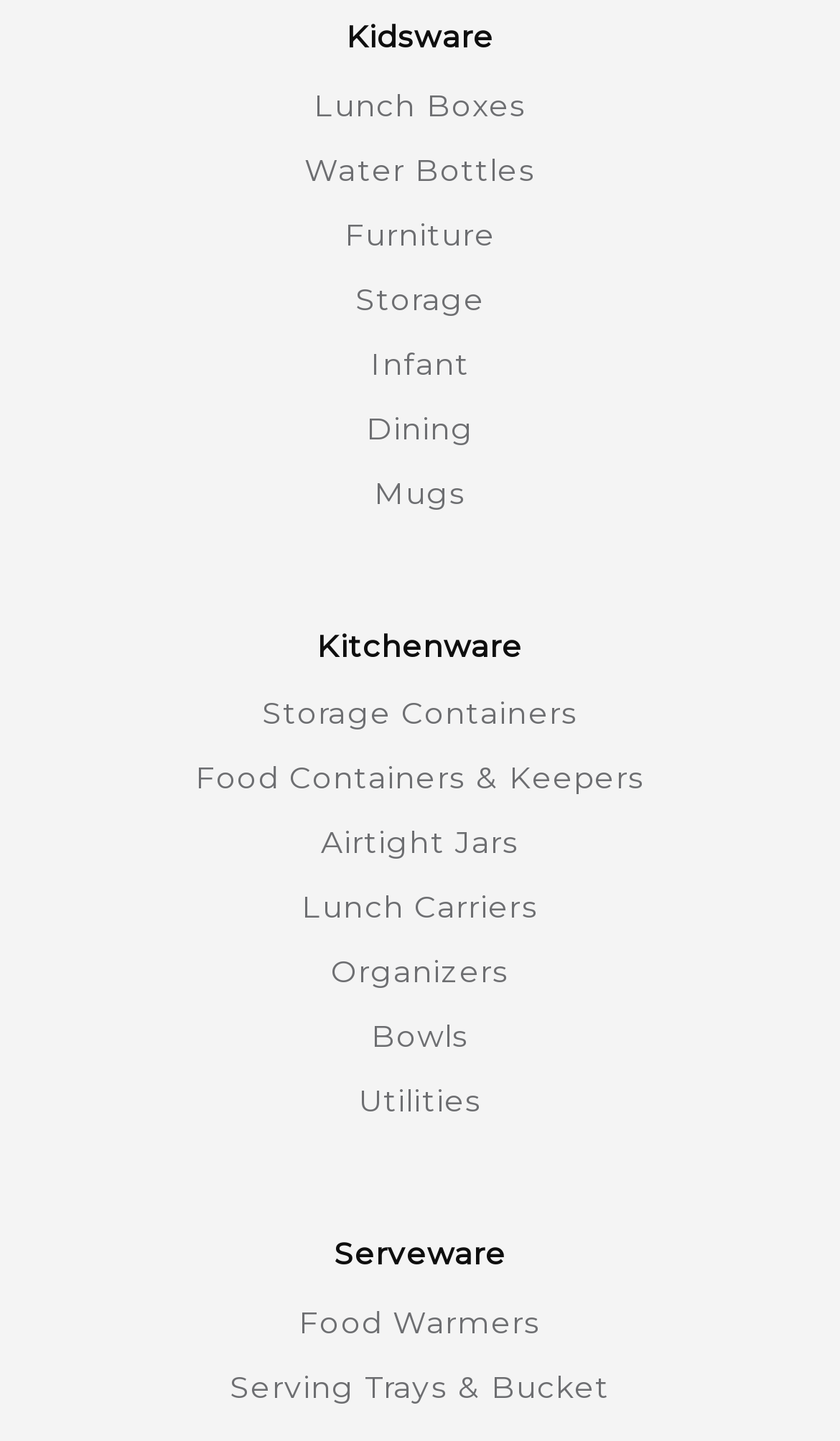Identify the bounding box coordinates of the section that should be clicked to achieve the task described: "Explore Food Warmers".

[0.356, 0.905, 0.644, 0.932]